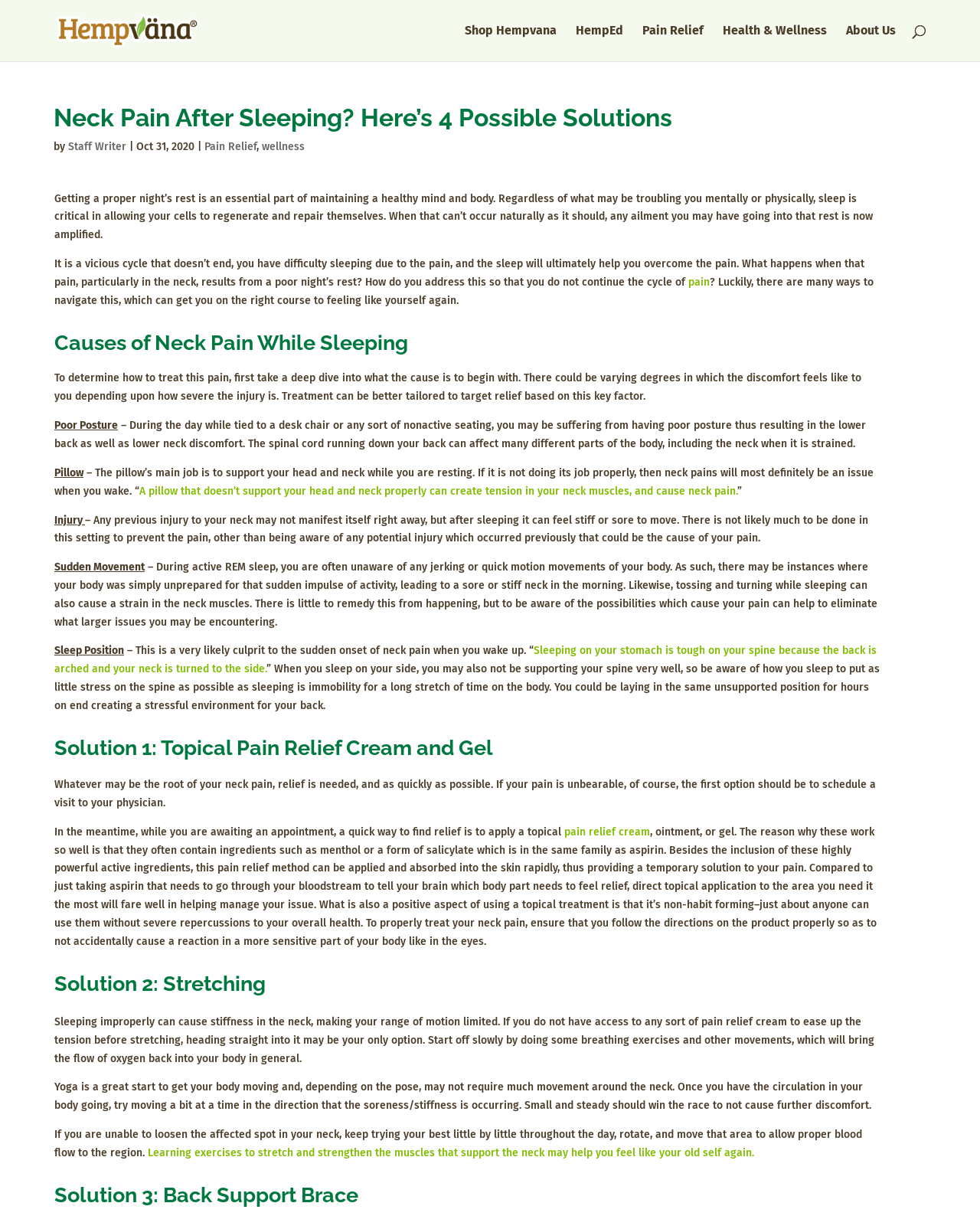Specify the bounding box coordinates of the element's region that should be clicked to achieve the following instruction: "Click on the 'Pain Relief' link". The bounding box coordinates consist of four float numbers between 0 and 1, in the format [left, top, right, bottom].

[0.209, 0.115, 0.262, 0.126]